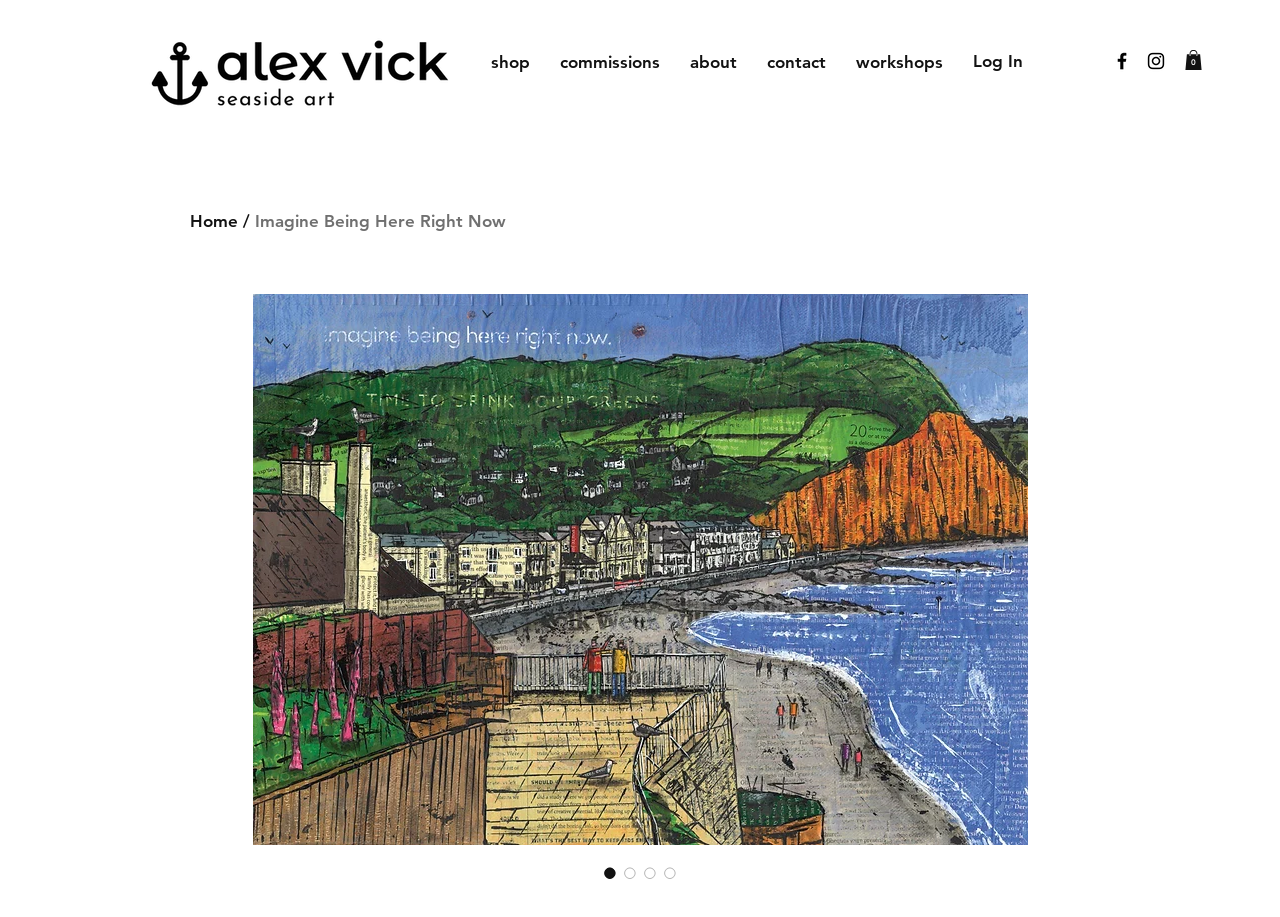For the element described, predict the bounding box coordinates as (top-left x, top-left y, bottom-right x, bottom-right y). All values should be between 0 and 1. Element description: shop

[0.371, 0.04, 0.425, 0.095]